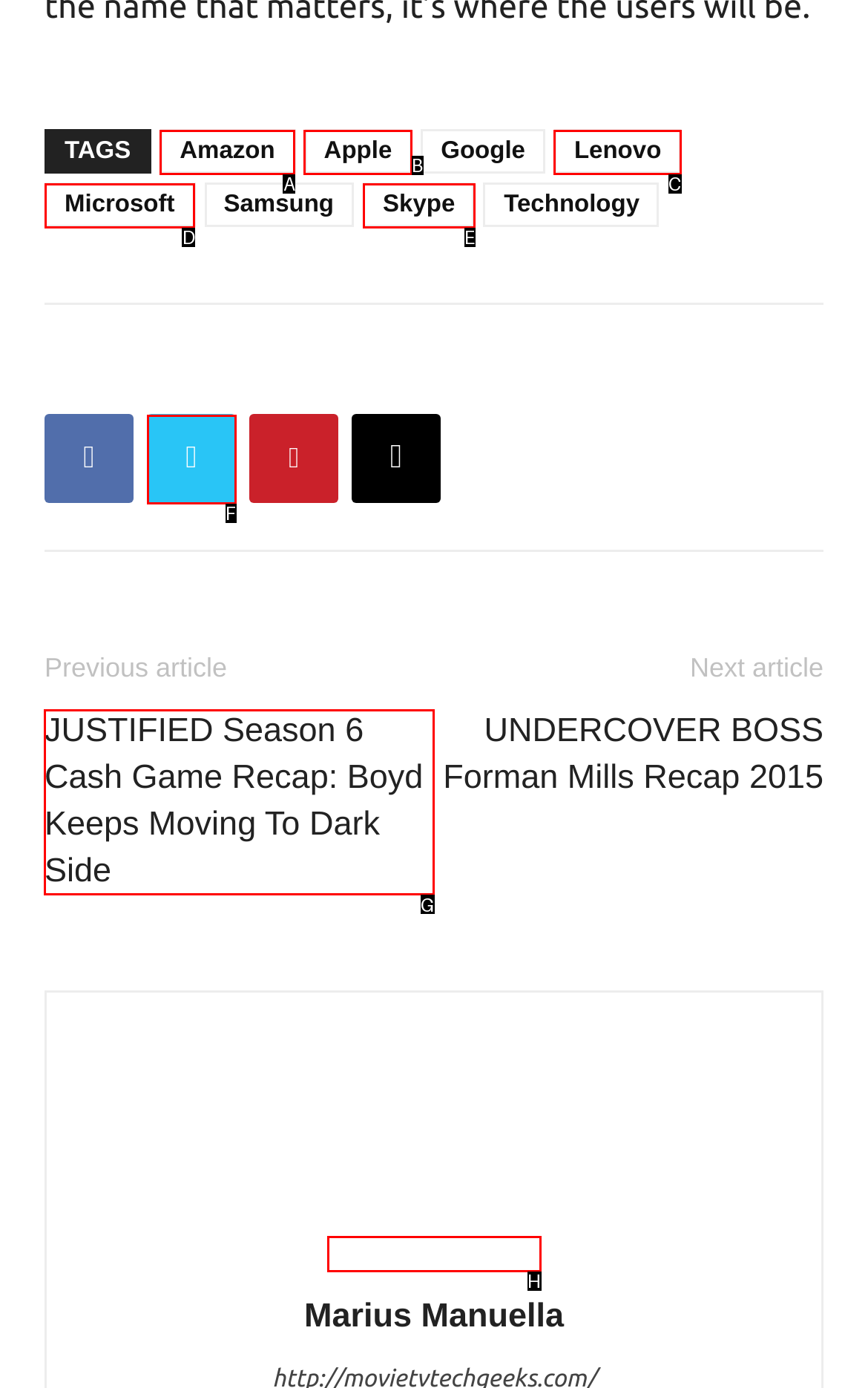Tell me which one HTML element I should click to complete the following task: Read the article about JUSTIFIED Season 6
Answer with the option's letter from the given choices directly.

G